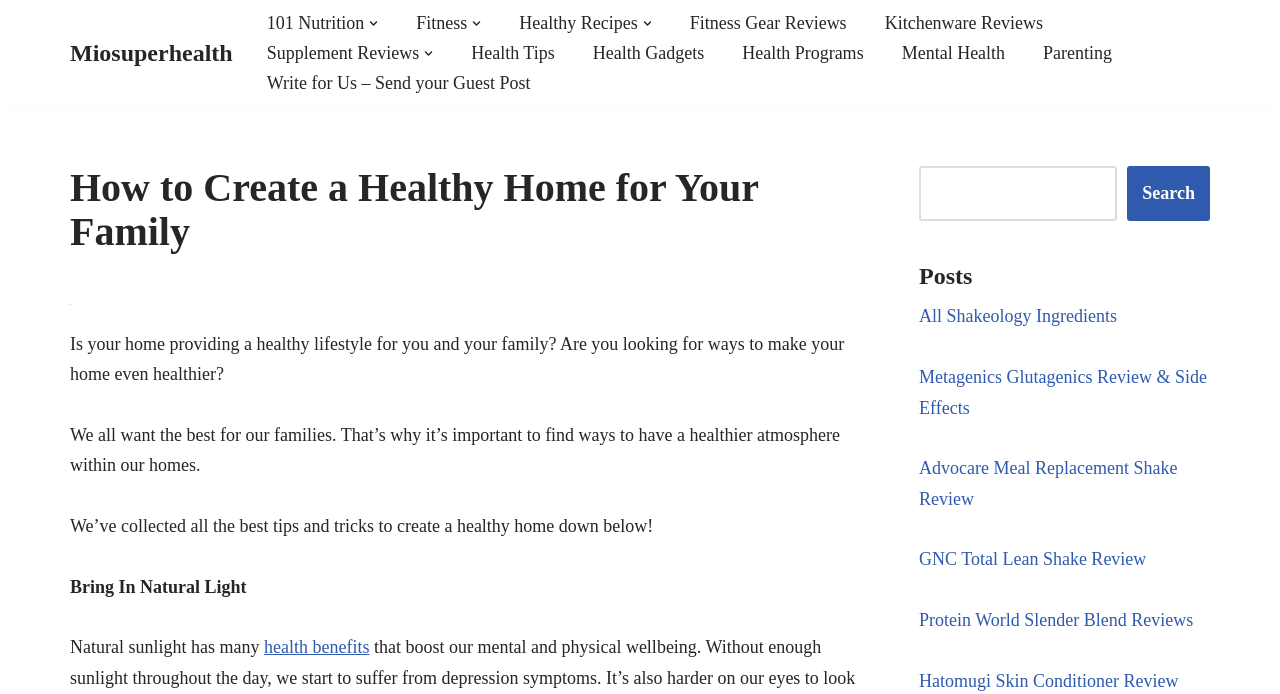Identify the bounding box coordinates for the element you need to click to achieve the following task: "Click on the 'Write for Us' link". Provide the bounding box coordinates as four float numbers between 0 and 1, in the form [left, top, right, bottom].

[0.208, 0.098, 0.414, 0.141]